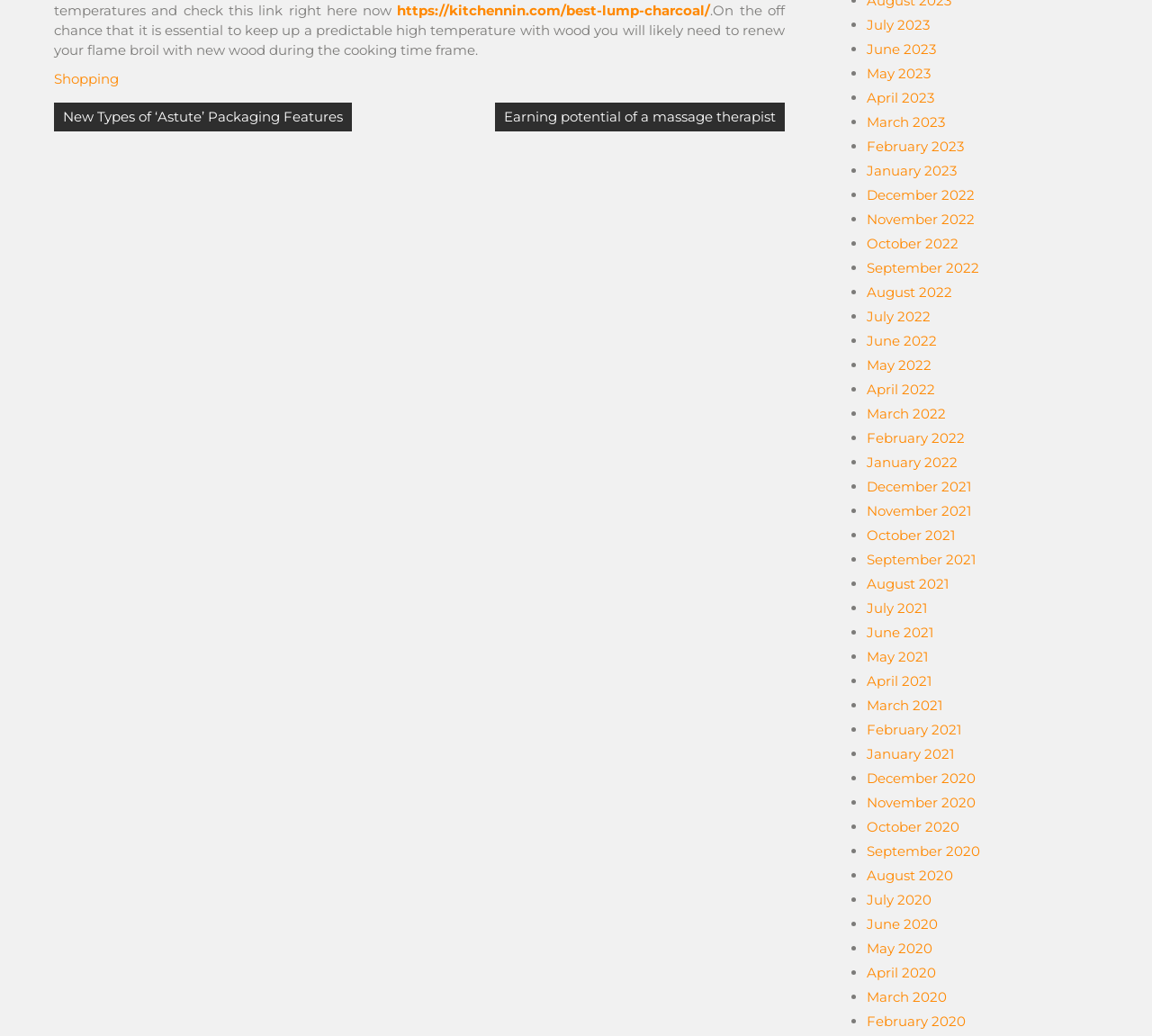What is the purpose of the text at the top of the page?
Using the visual information, respond with a single word or phrase.

To provide information